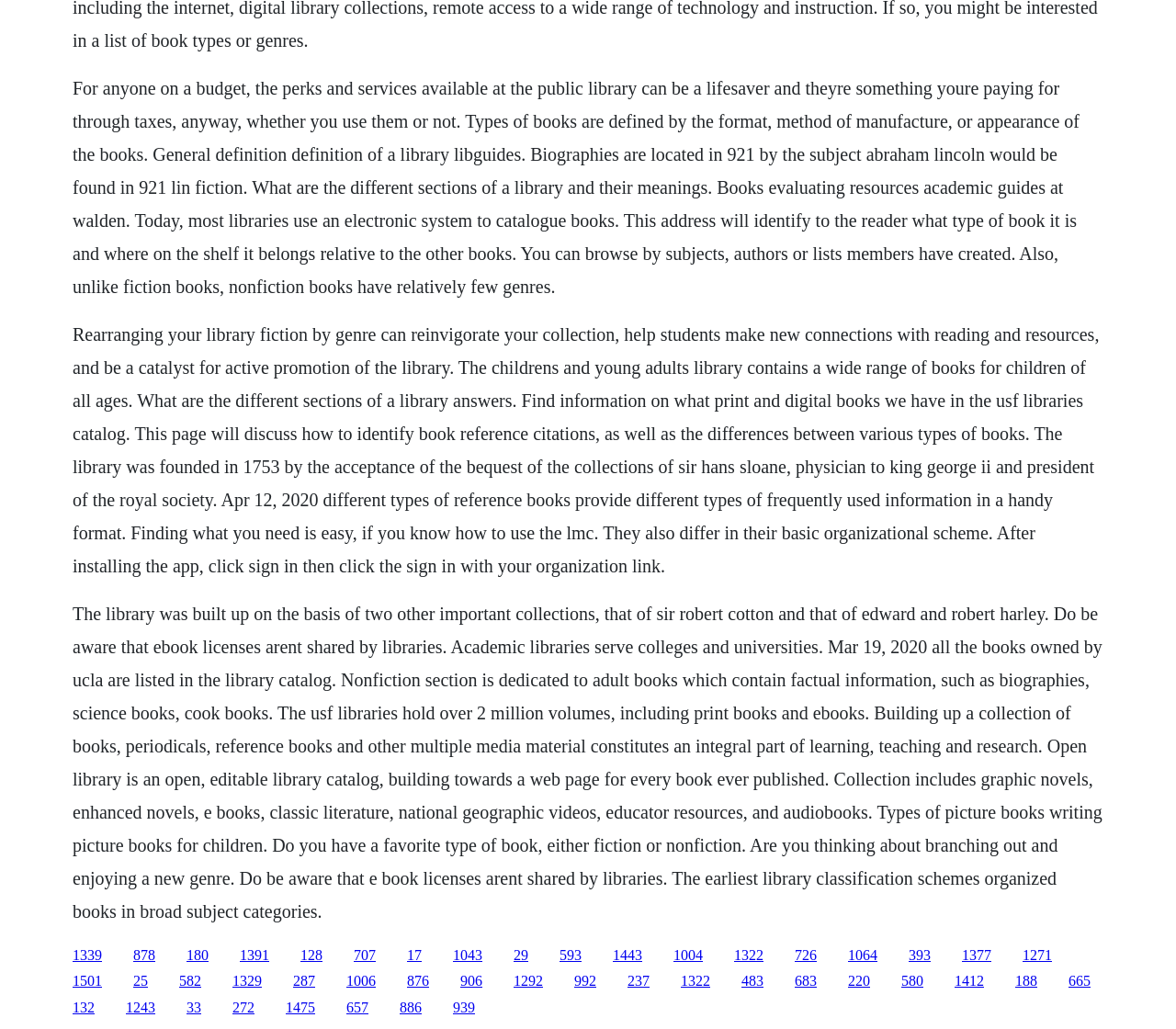Determine the bounding box coordinates of the element that should be clicked to execute the following command: "Browse by subjects, authors or lists members have created".

[0.062, 0.92, 0.087, 0.935]